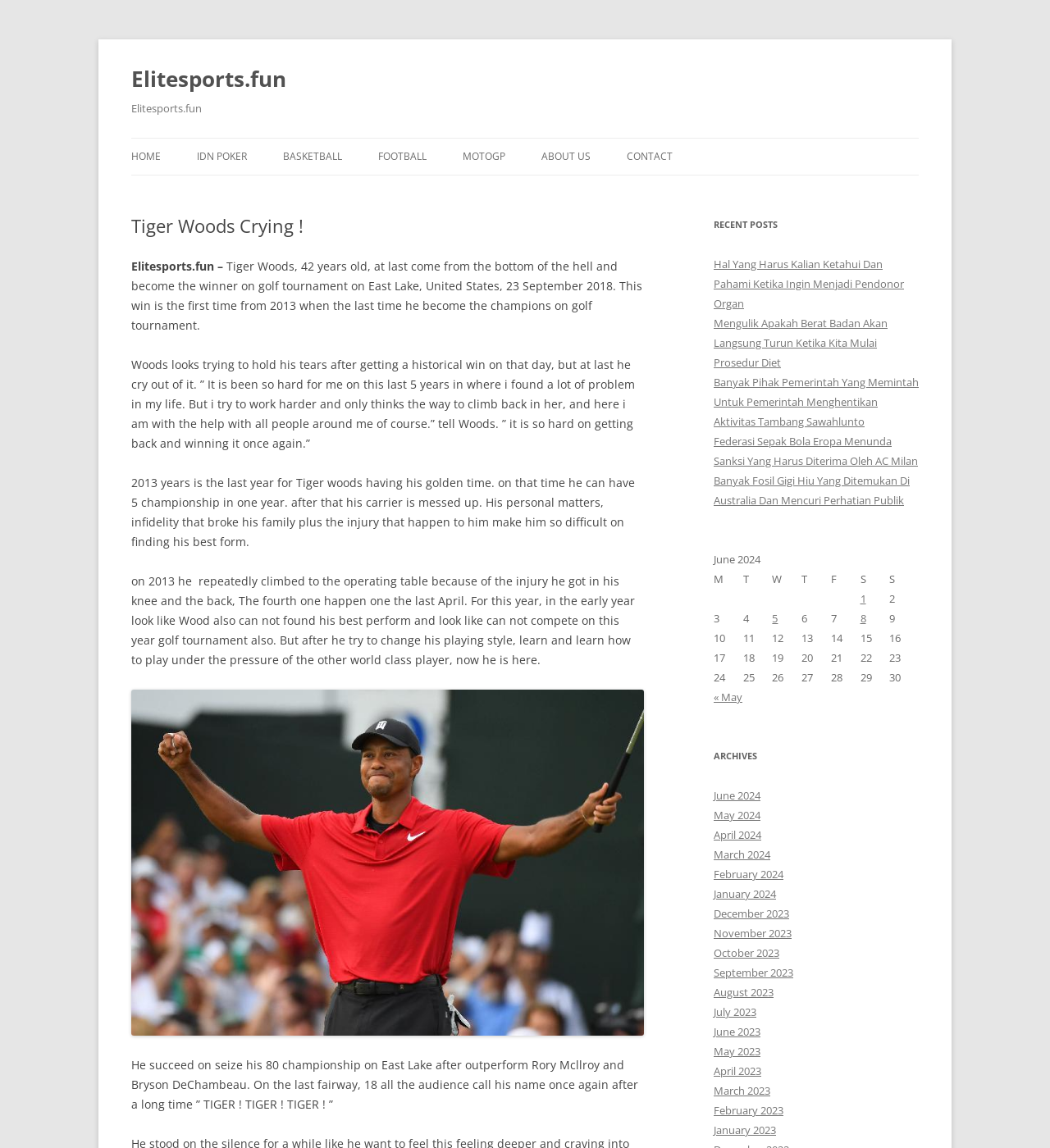Please pinpoint the bounding box coordinates for the region I should click to adhere to this instruction: "Read the blog post 'Elbow Grease Needed for SEO'".

None